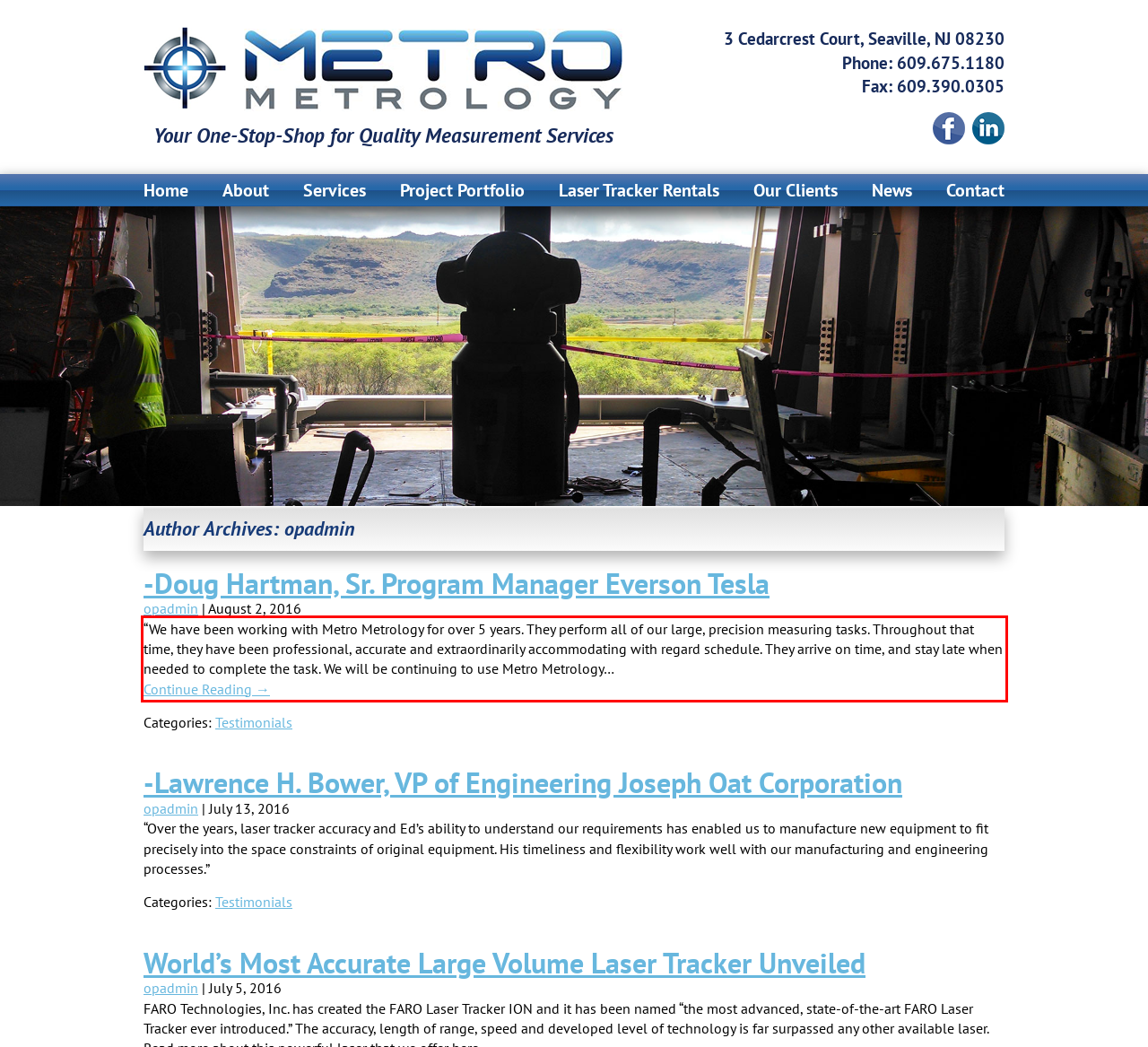Within the screenshot of the webpage, locate the red bounding box and use OCR to identify and provide the text content inside it.

“We have been working with Metro Metrology for over 5 years. They perform all of our large, precision measuring tasks. Throughout that time, they have been professional, accurate and extraordinarily accommodating with regard schedule. They arrive on time, and stay late when needed to complete the task. We will be continuing to use Metro Metrology… Continue Reading →